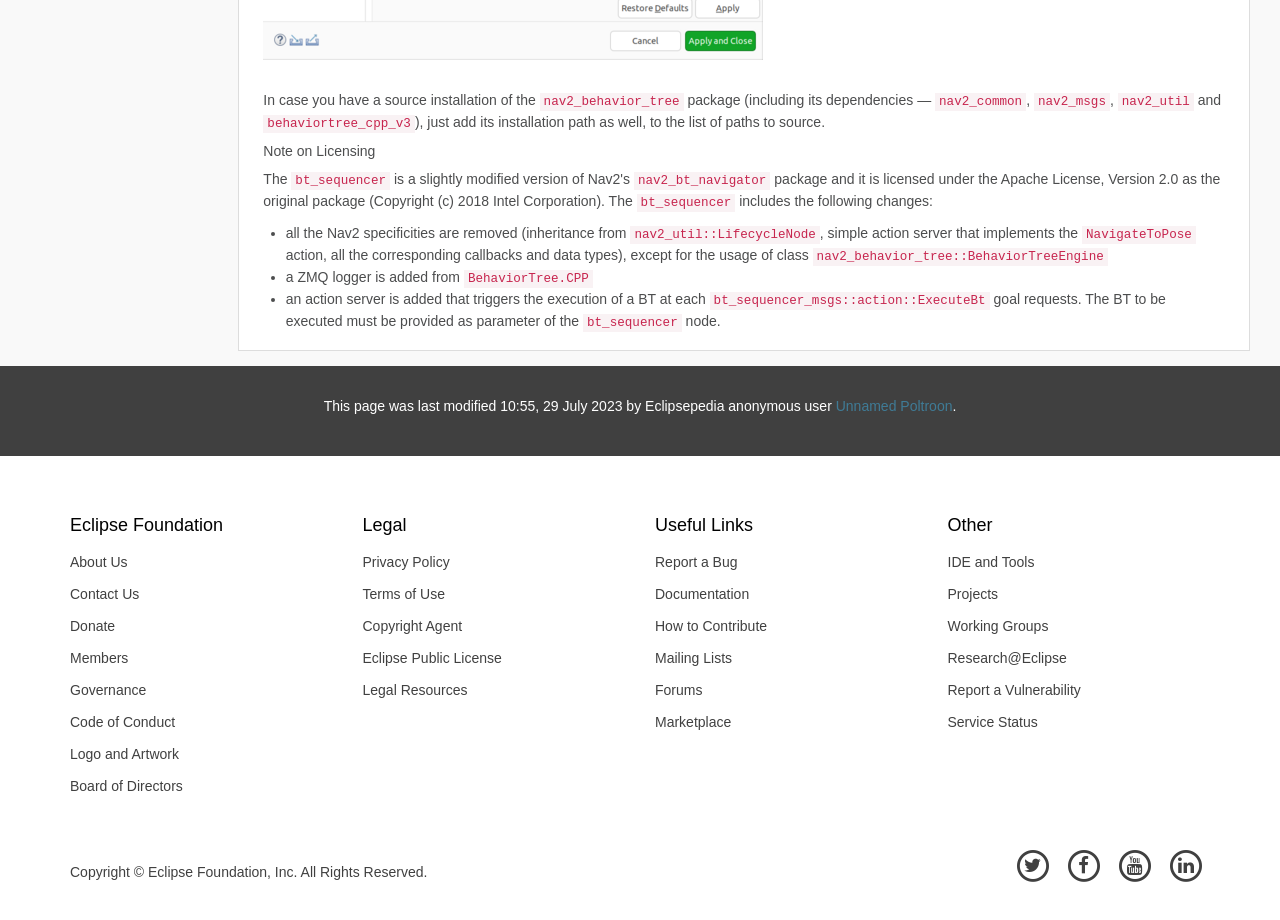Can you pinpoint the bounding box coordinates for the clickable element required for this instruction: "Read the 'Note on Licensing' section"? The coordinates should be four float numbers between 0 and 1, i.e., [left, top, right, bottom].

[0.206, 0.156, 0.957, 0.173]